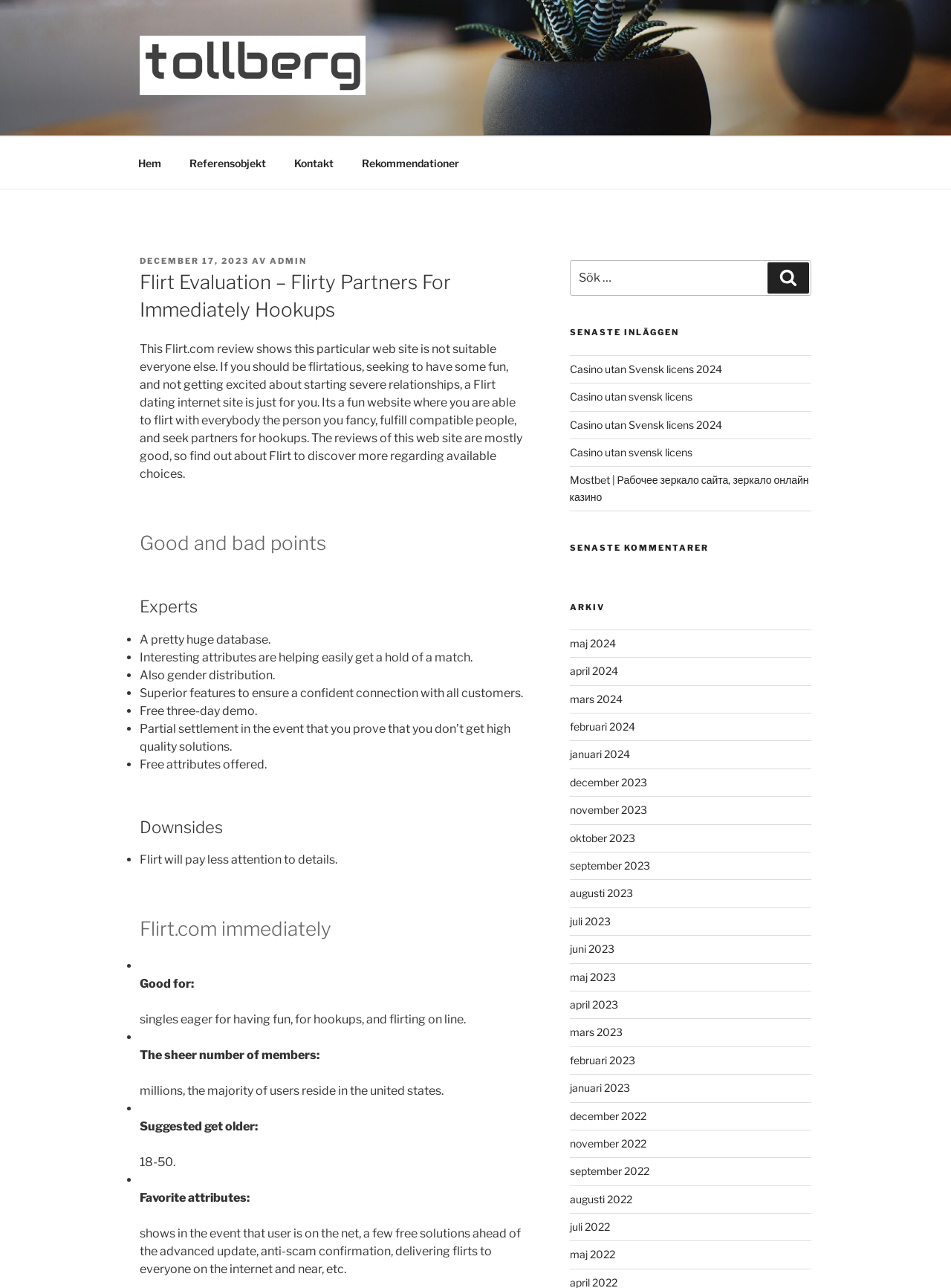Please locate the bounding box coordinates of the element's region that needs to be clicked to follow the instruction: "Click on the 'Rekommendationer' link". The bounding box coordinates should be provided as four float numbers between 0 and 1, i.e., [left, top, right, bottom].

[0.366, 0.112, 0.496, 0.141]